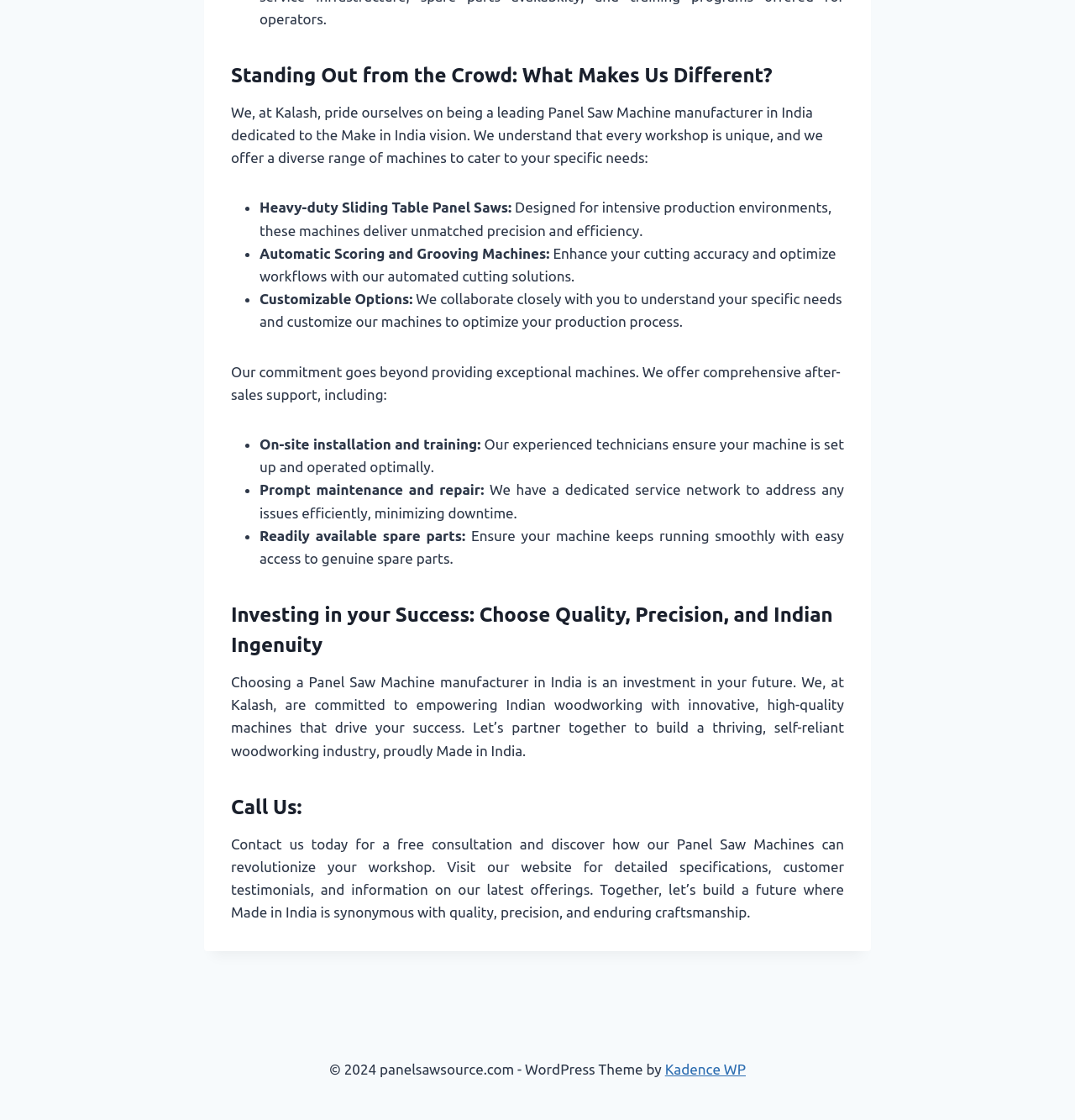What is the main focus of Kalash?
Please respond to the question with as much detail as possible.

Based on the webpage content, Kalash is a leading Panel Saw Machine manufacturer in India, and they pride themselves on being dedicated to the Make in India vision. They offer a diverse range of machines to cater to specific needs.